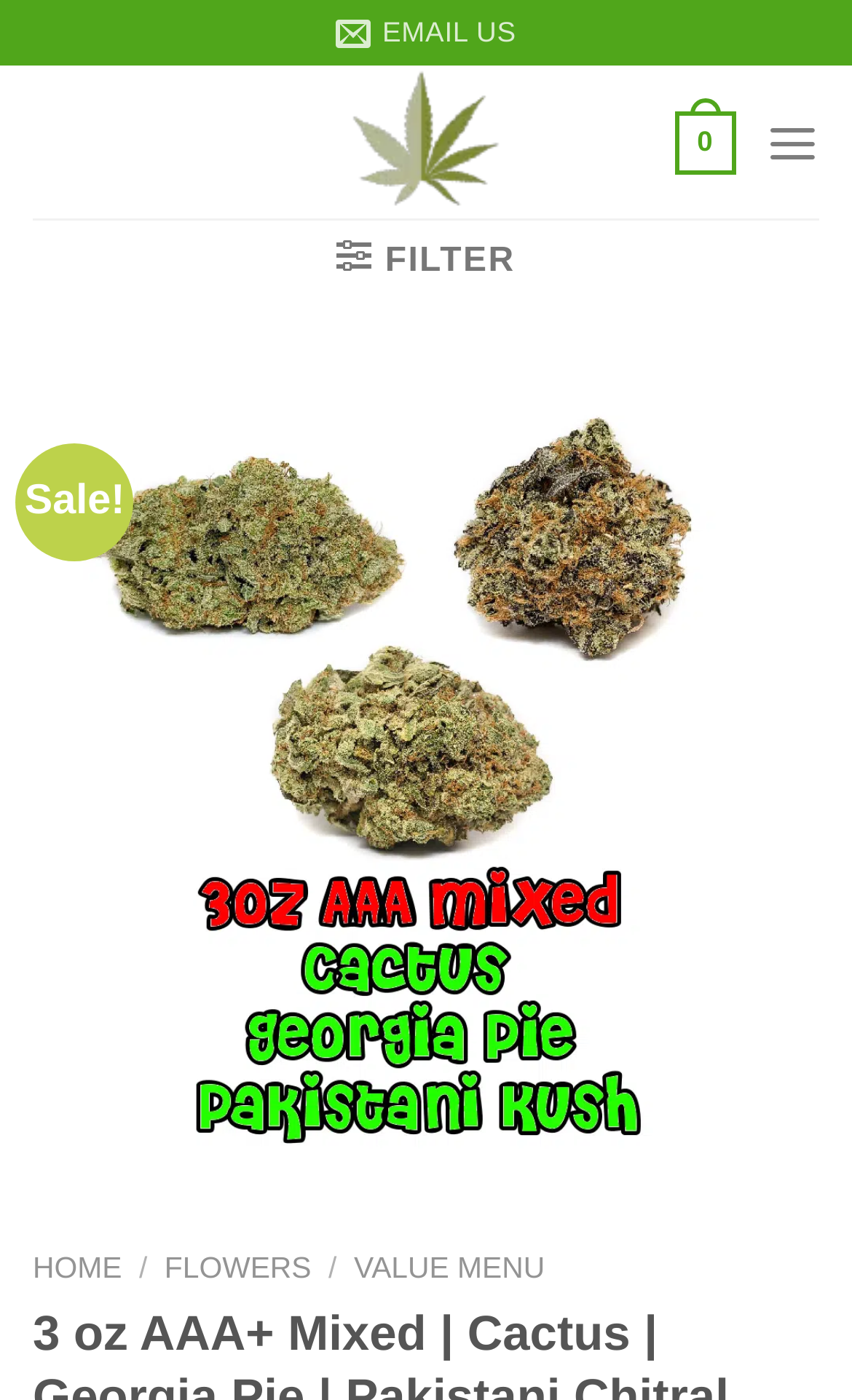Please mark the clickable region by giving the bounding box coordinates needed to complete this instruction: "View Buy Weed Deals Online".

[0.038, 0.537, 0.962, 0.564]